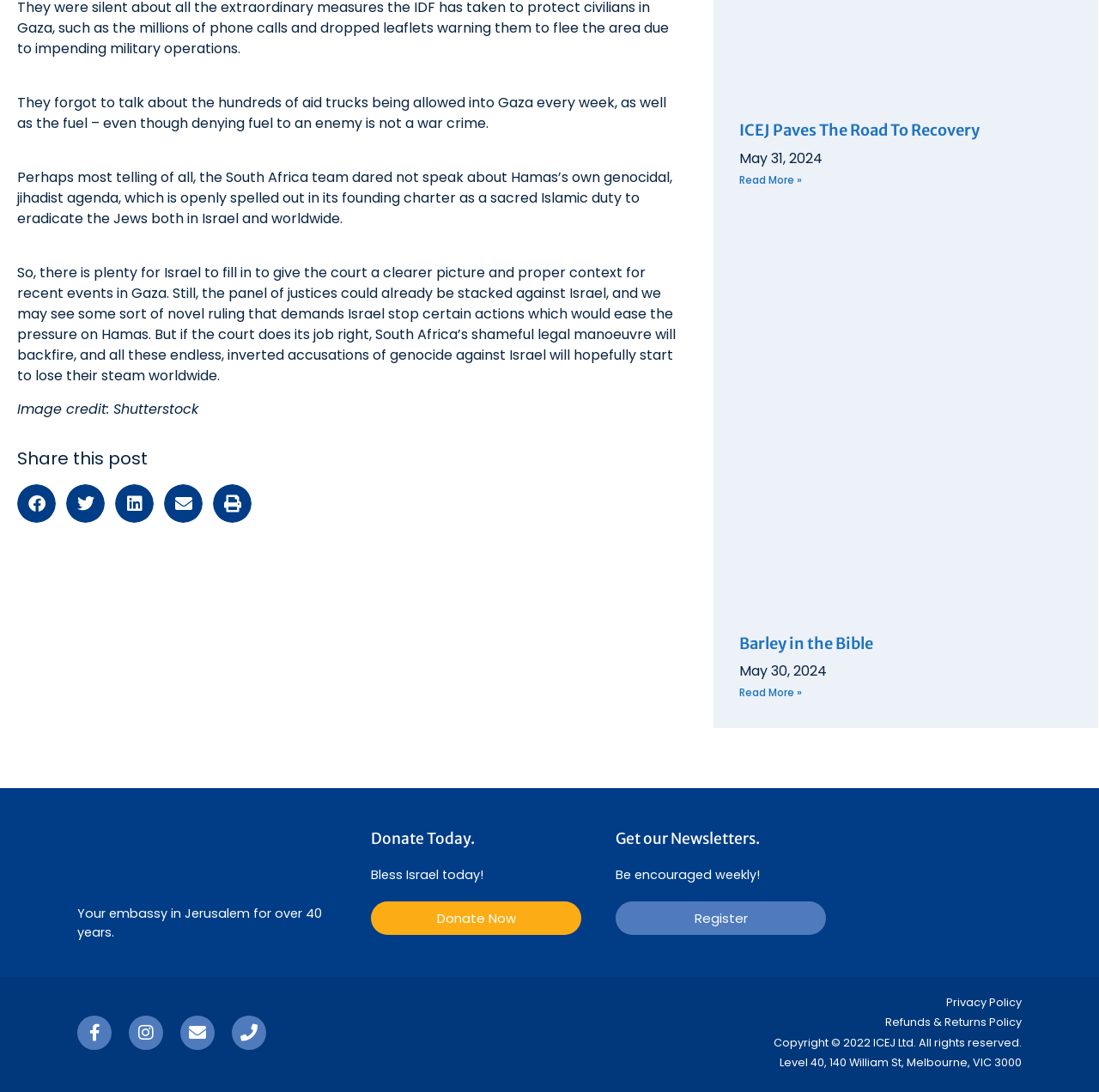What is the copyright year of ICEJ Ltd?
Look at the screenshot and respond with one word or a short phrase.

2022